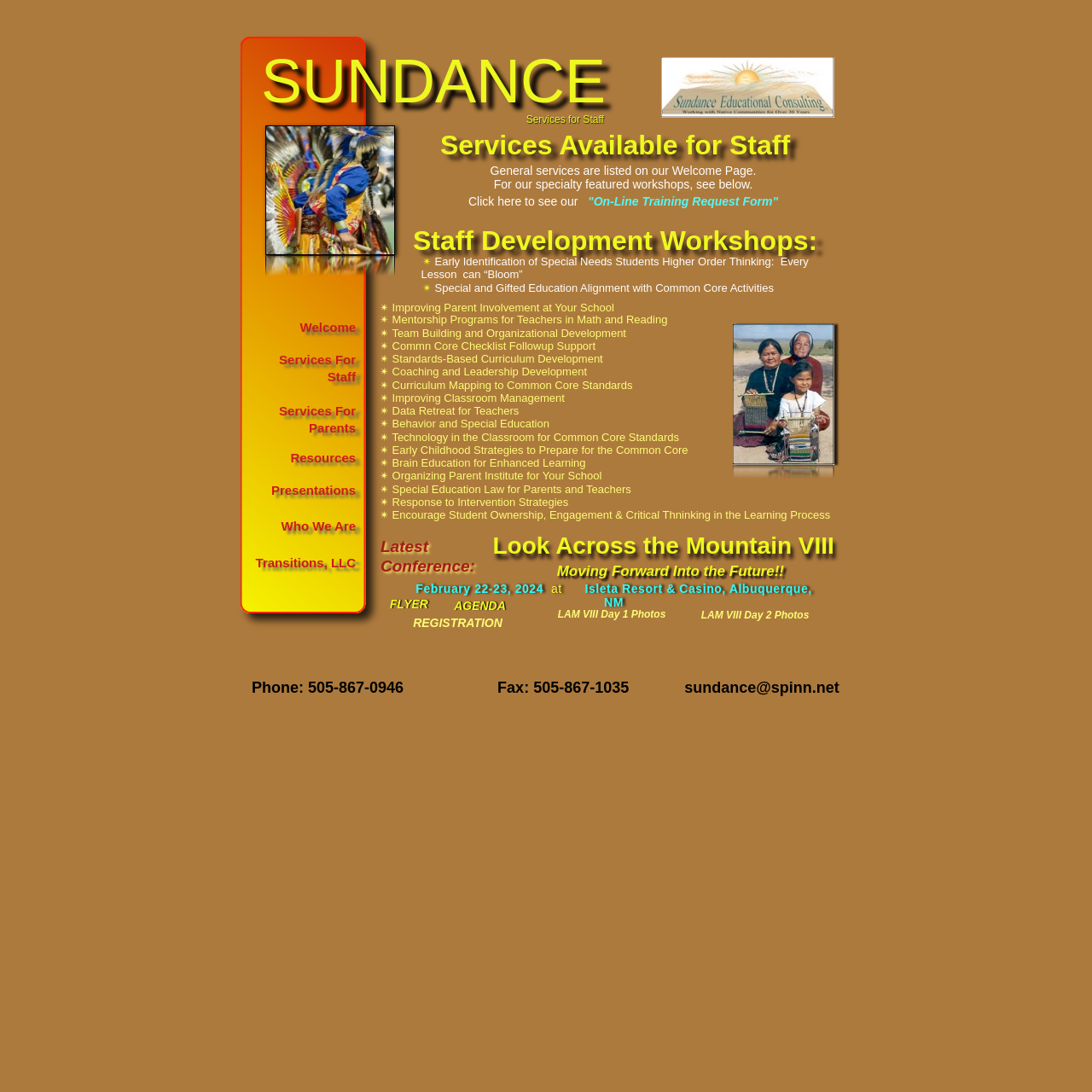Please provide the bounding box coordinates for the element that needs to be clicked to perform the following instruction: "Click on 'On-Line Training Request Form'". The coordinates should be given as four float numbers between 0 and 1, i.e., [left, top, right, bottom].

[0.538, 0.178, 0.713, 0.191]